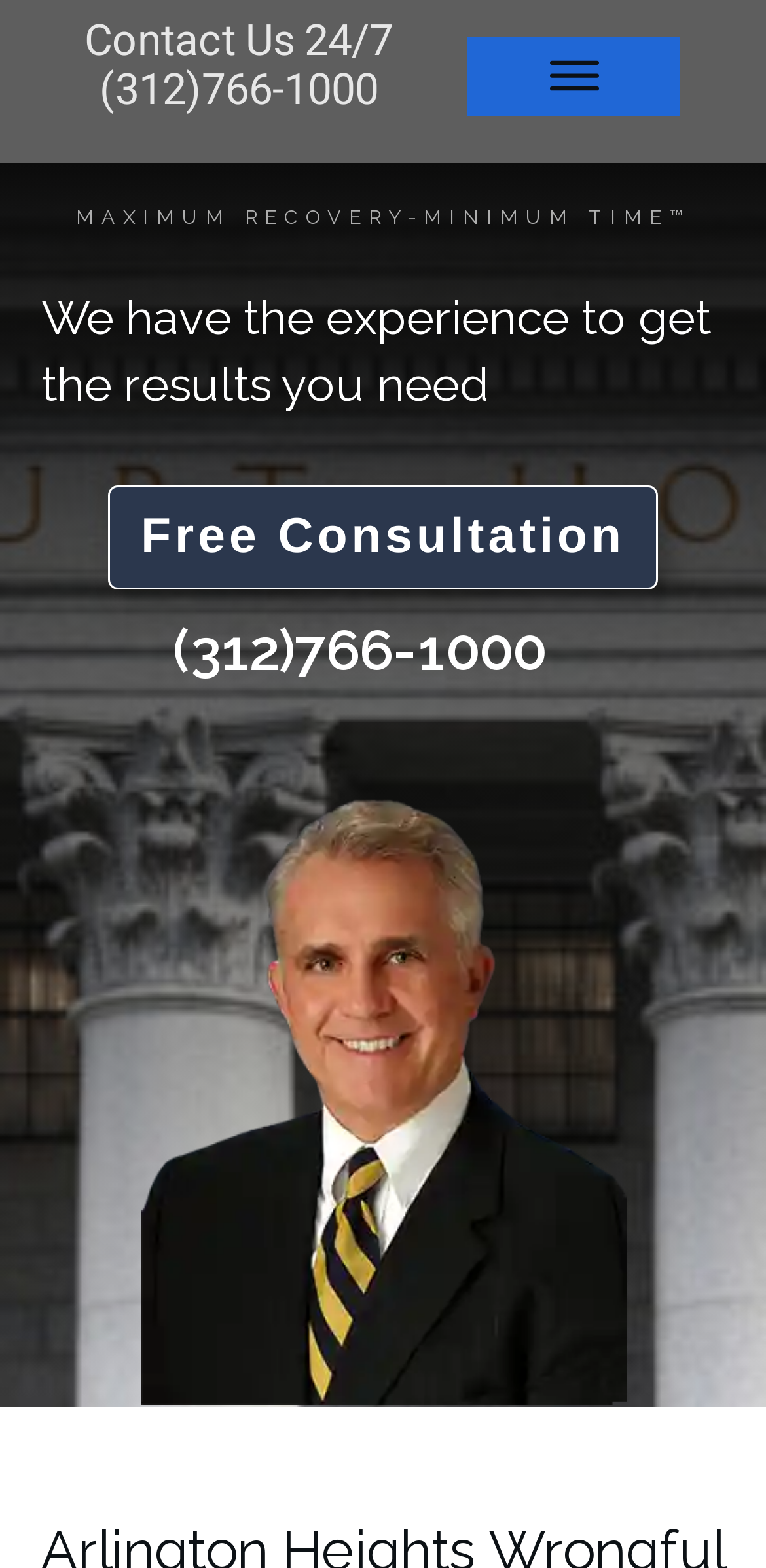What is the focus of the law firm's practice?
Refer to the image and give a detailed answer to the query.

I determined the focus of the law firm's practice by examining the Root Element's content 'Arlington Heights Wrongful Death Attorney | Blumenshine Law' which indicates that the law firm specializes in wrongful death cases.